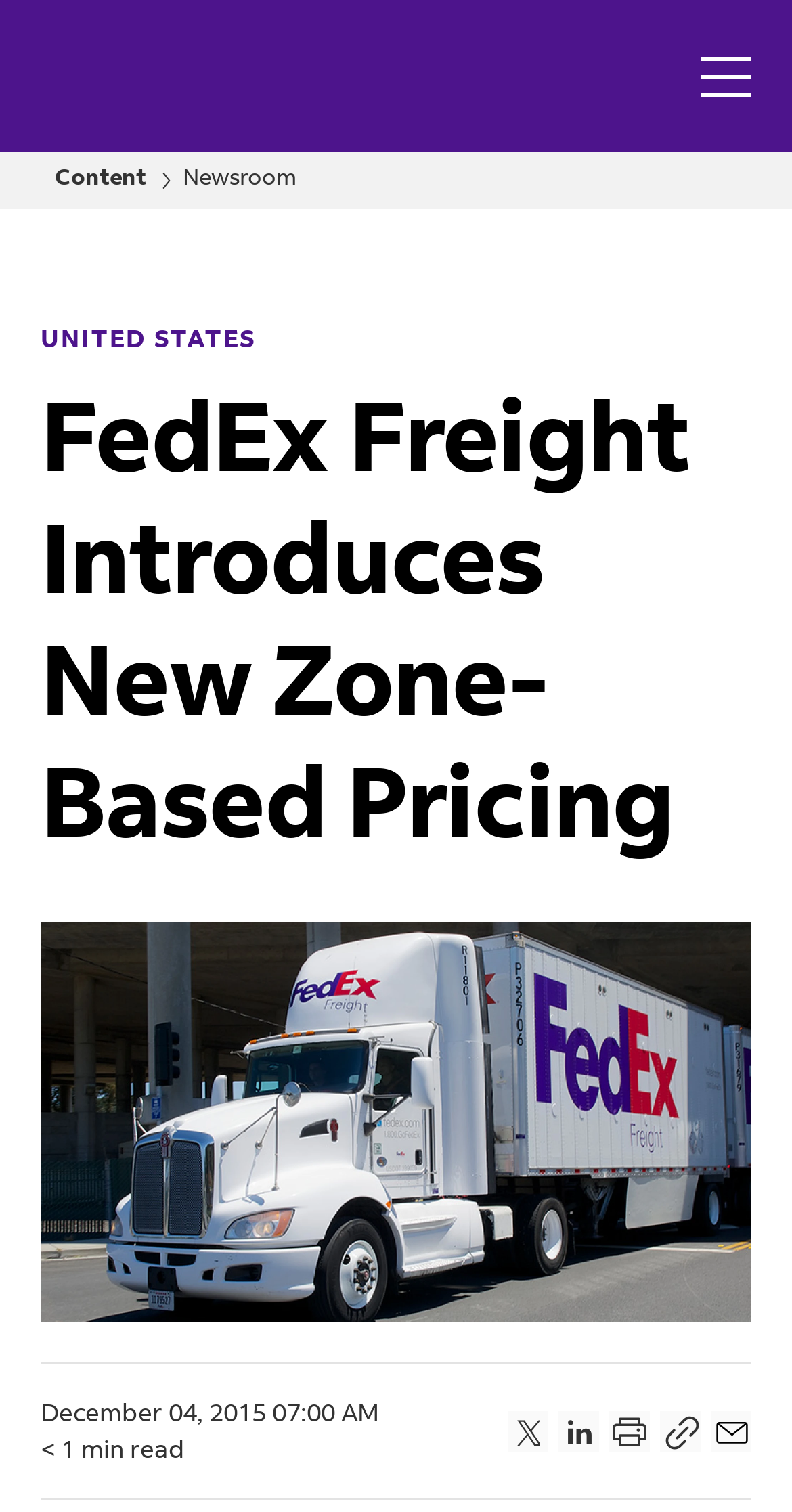Please find the bounding box for the UI element described by: "http://www.bbbconstruction.net".

None